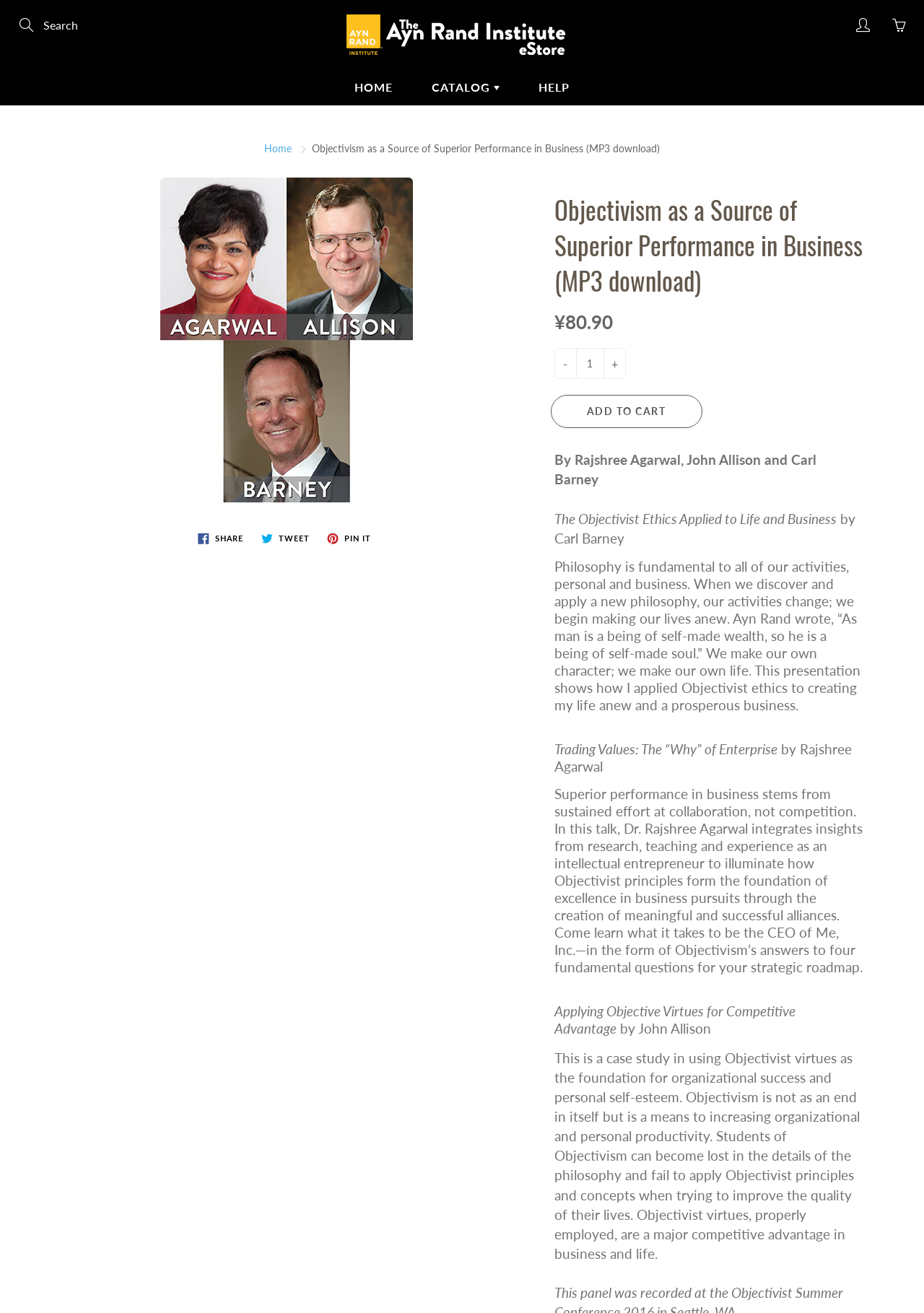Provide a brief response in the form of a single word or phrase:
What is the name of the eStore?

The Ayn Rand Institute eStore